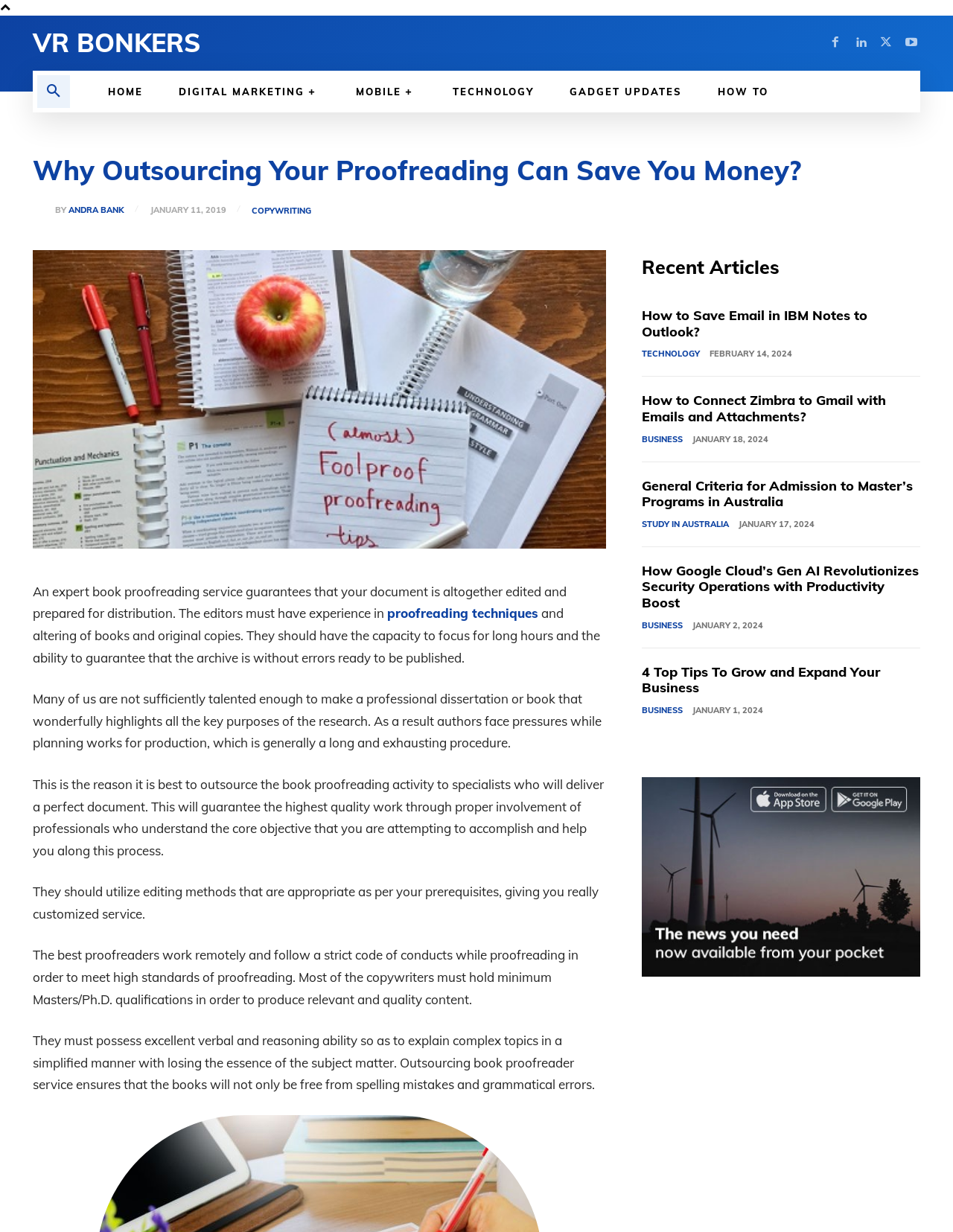Please answer the following question using a single word or phrase: 
How many recent articles are listed on the webpage?

5